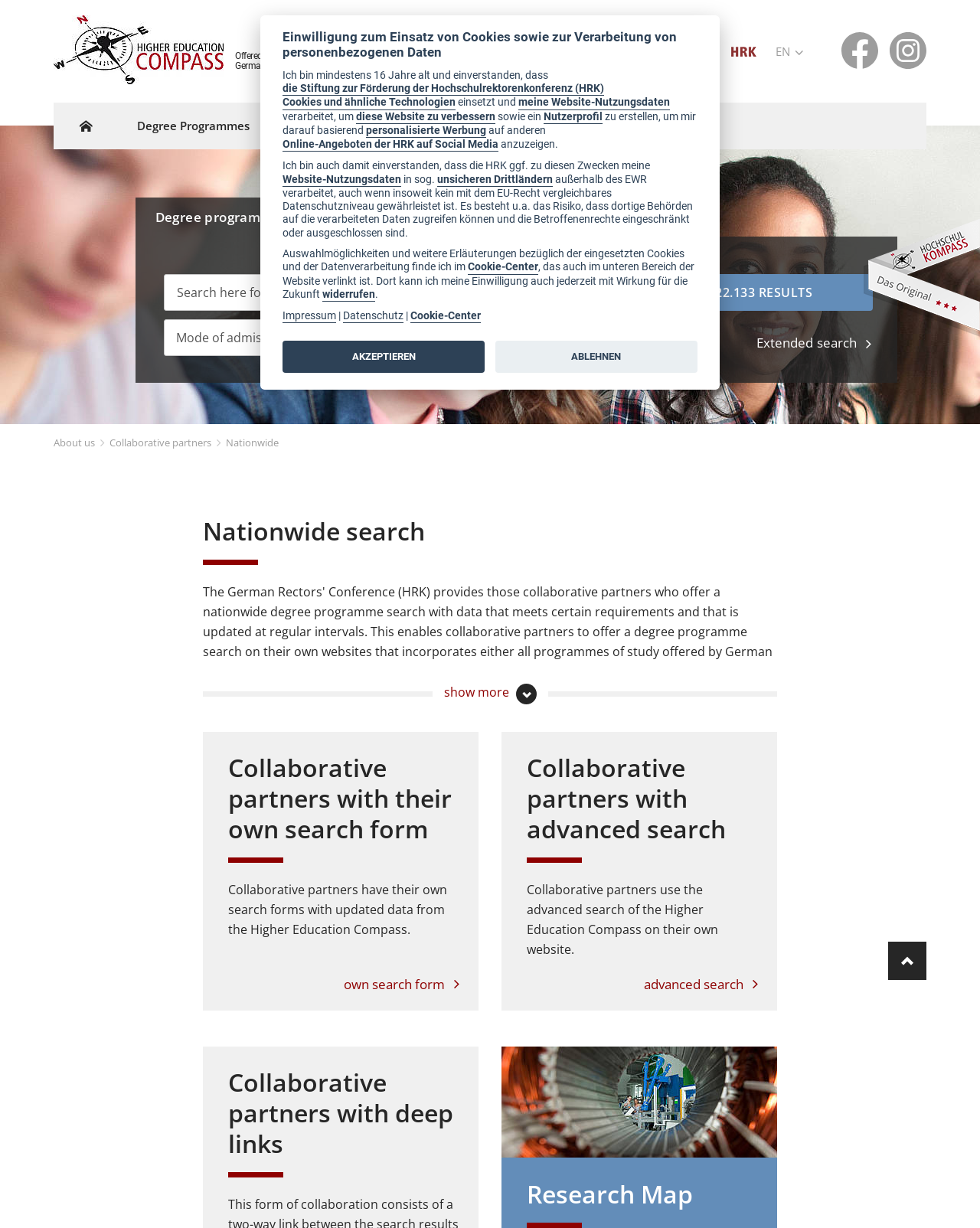What is the name of the website?
Using the screenshot, give a one-word or short phrase answer.

Hochschulkompass